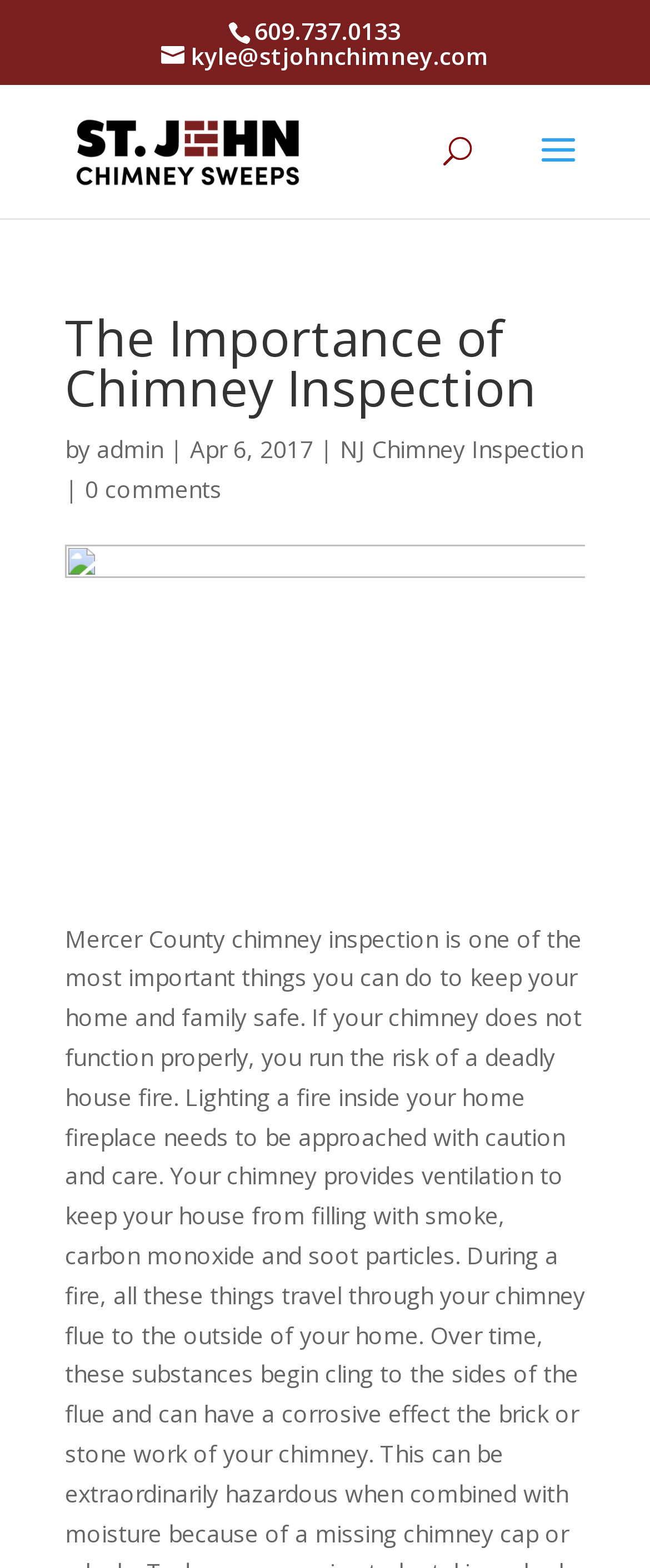Predict the bounding box of the UI element based on this description: "name="s" placeholder="Search …" title="Search for:"".

[0.463, 0.054, 0.823, 0.056]